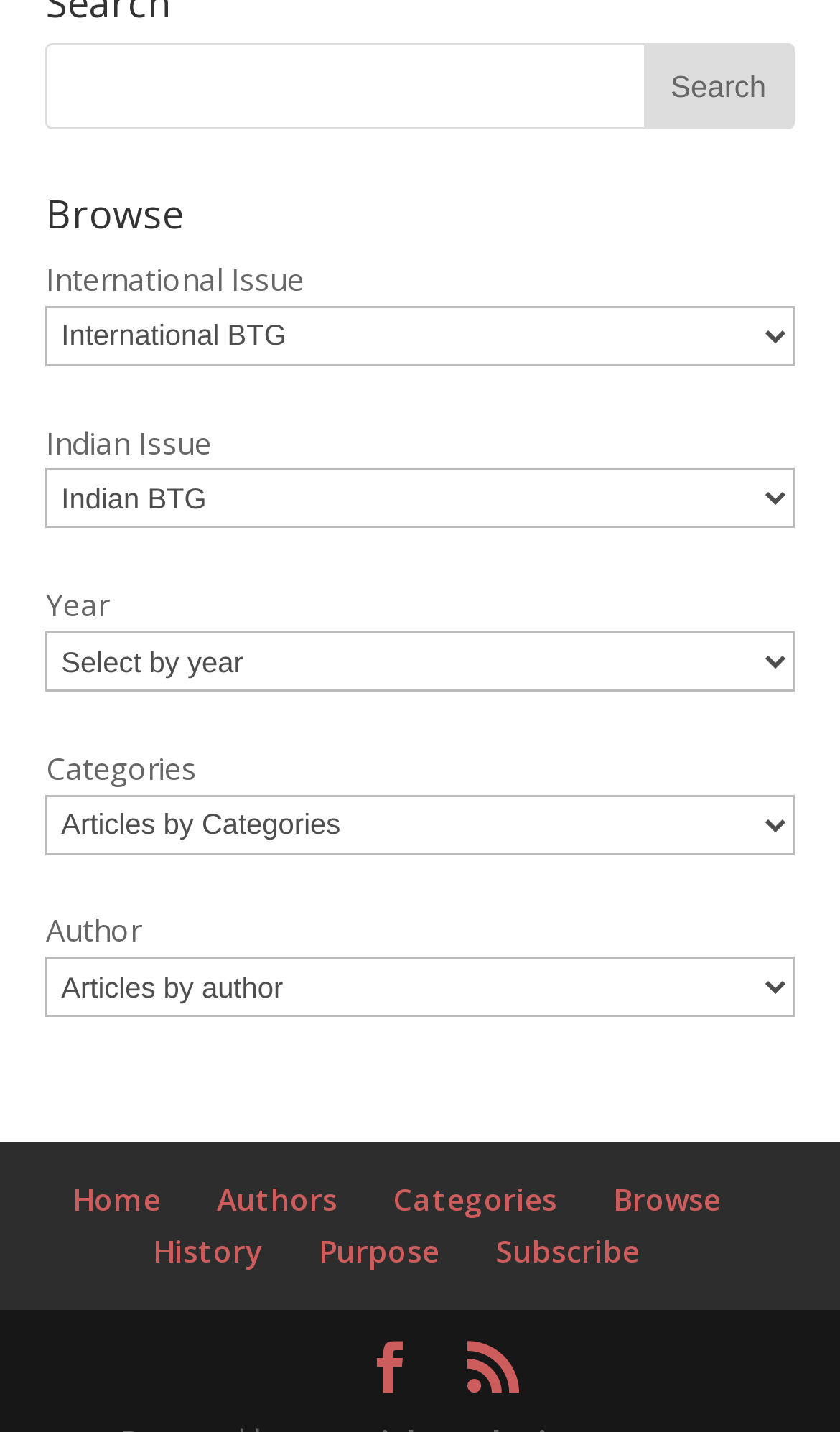Identify the bounding box coordinates for the region to click in order to carry out this instruction: "browse by year". Provide the coordinates using four float numbers between 0 and 1, formatted as [left, top, right, bottom].

[0.055, 0.408, 0.129, 0.437]